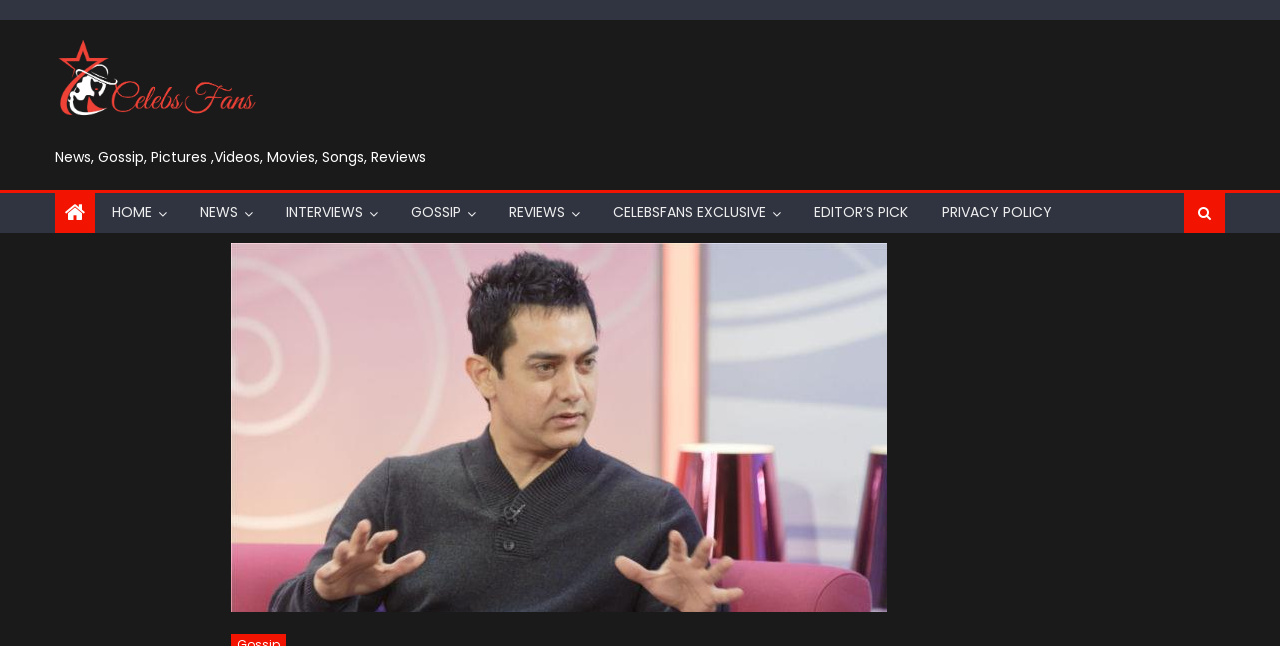Specify the bounding box coordinates of the element's area that should be clicked to execute the given instruction: "View figure". The coordinates should be four float numbers between 0 and 1, i.e., [left, top, right, bottom].

[0.18, 0.376, 0.82, 0.948]